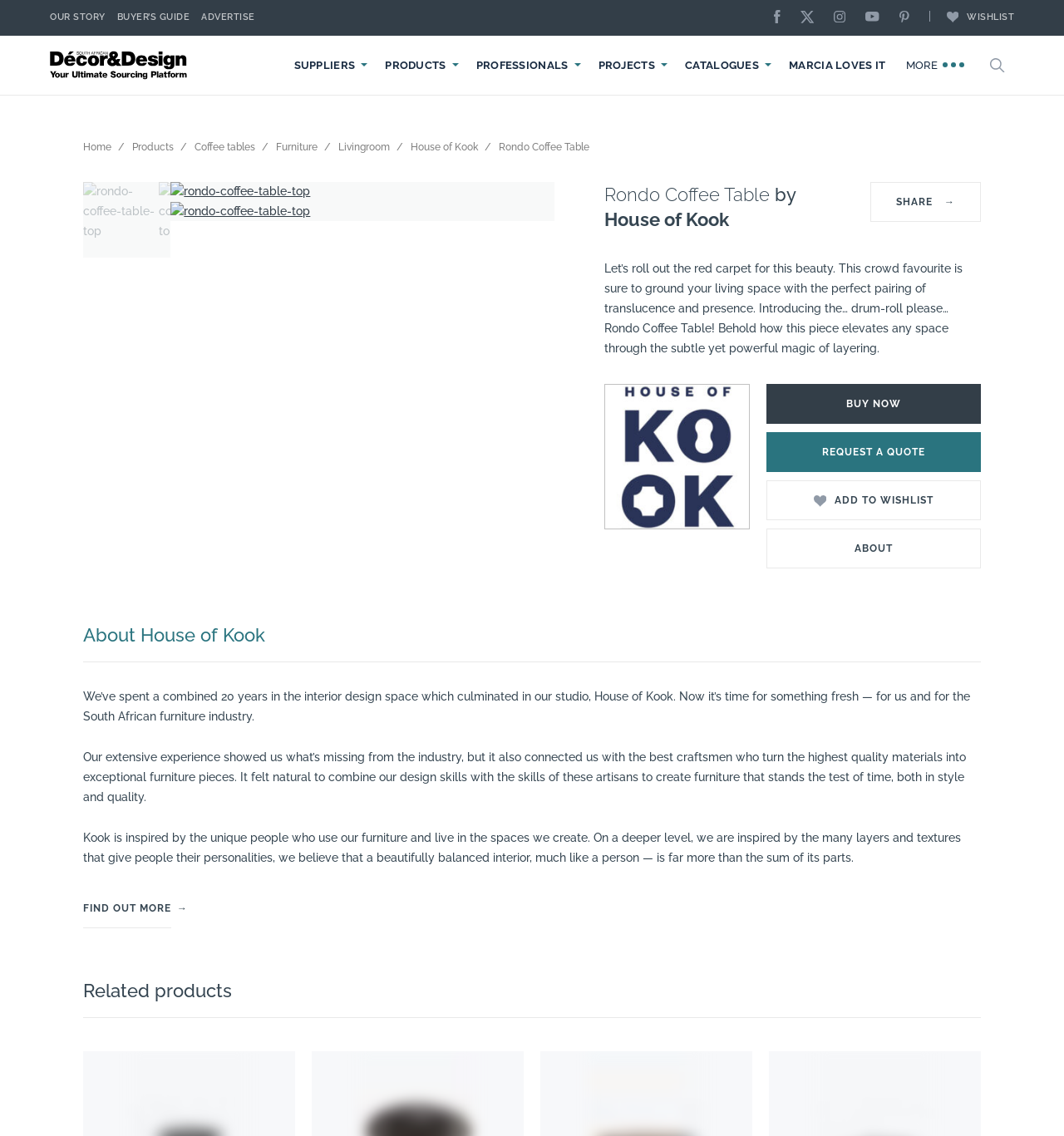Produce an elaborate caption capturing the essence of the webpage.

This webpage is about a product called the Rondo Coffee Table by House of Kook. At the top of the page, there are several links to different sections of the website, including "OUR STORY", "BUYER'S GUIDE", and "ADVERTISE". There are also social media links to Facebook, Instagram, Youtube, and Pinterest. 

Below the top navigation, there is a search bar with a magnifying glass icon and a button to submit the search query. To the right of the search bar, there is a wishlist link with an image of a heart.

The main content of the page is about the Rondo Coffee Table, with a heading that reads "Rondo Coffee Table by House of Kook". There is a brief introduction to the product, followed by a call-to-action button to "BUY NOW" or "REQUEST A QUOTE". There is also an "Add to wishlist" button with an image of a heart.

Below the product introduction, there is a section about House of Kook, with a heading that reads "About House of Kook". This section provides some background information about the company and its mission.

Further down the page, there is a section titled "Related products" with several buttons to add products to the wishlist. Each button has an image of a heart.

Throughout the page, there are several images of the Rondo Coffee Table, showcasing its design and features.